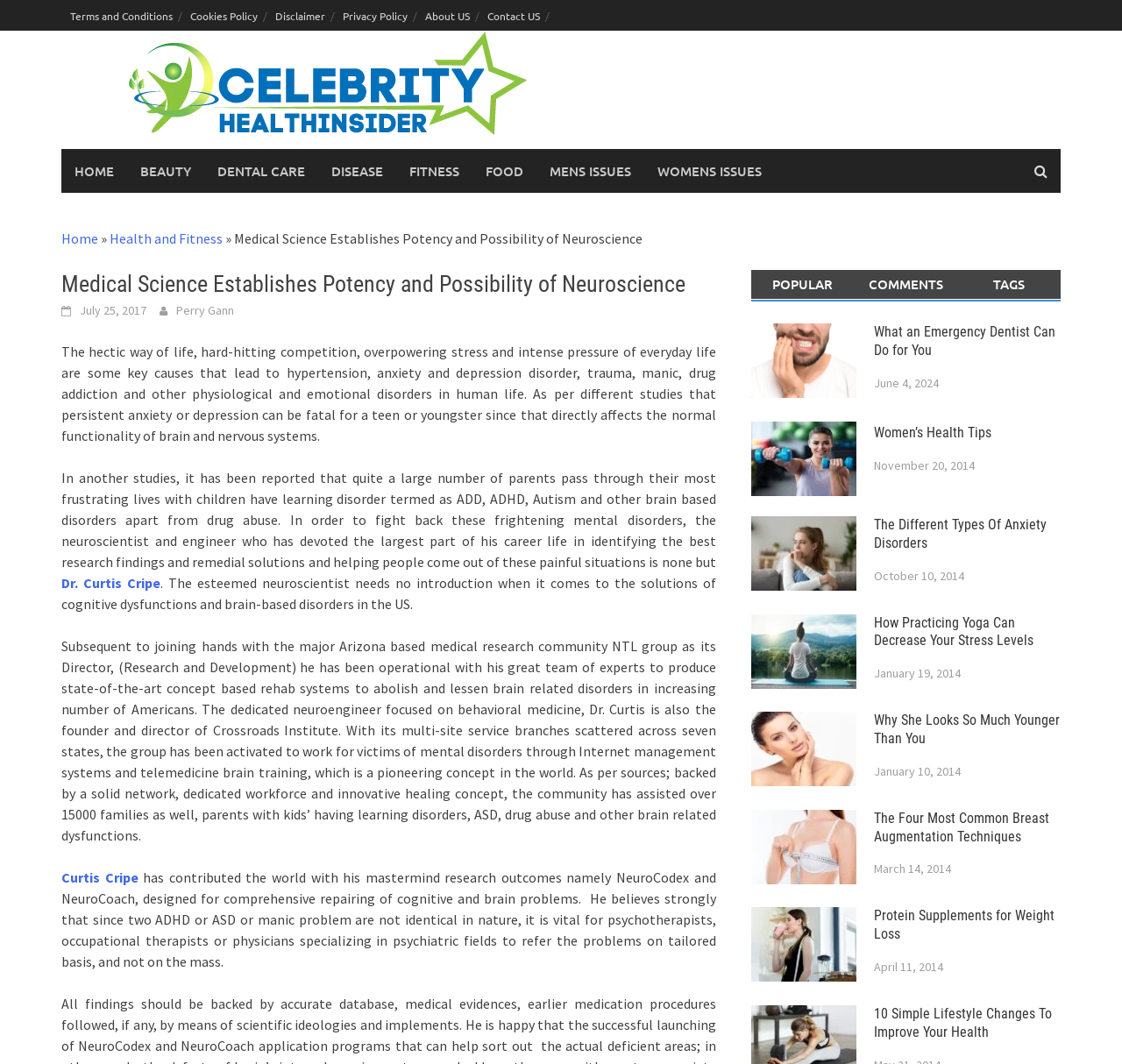Can you find the bounding box coordinates for the UI element given this description: "RSS"? Provide the coordinates as four float numbers between 0 and 1: [left, top, right, bottom].

None